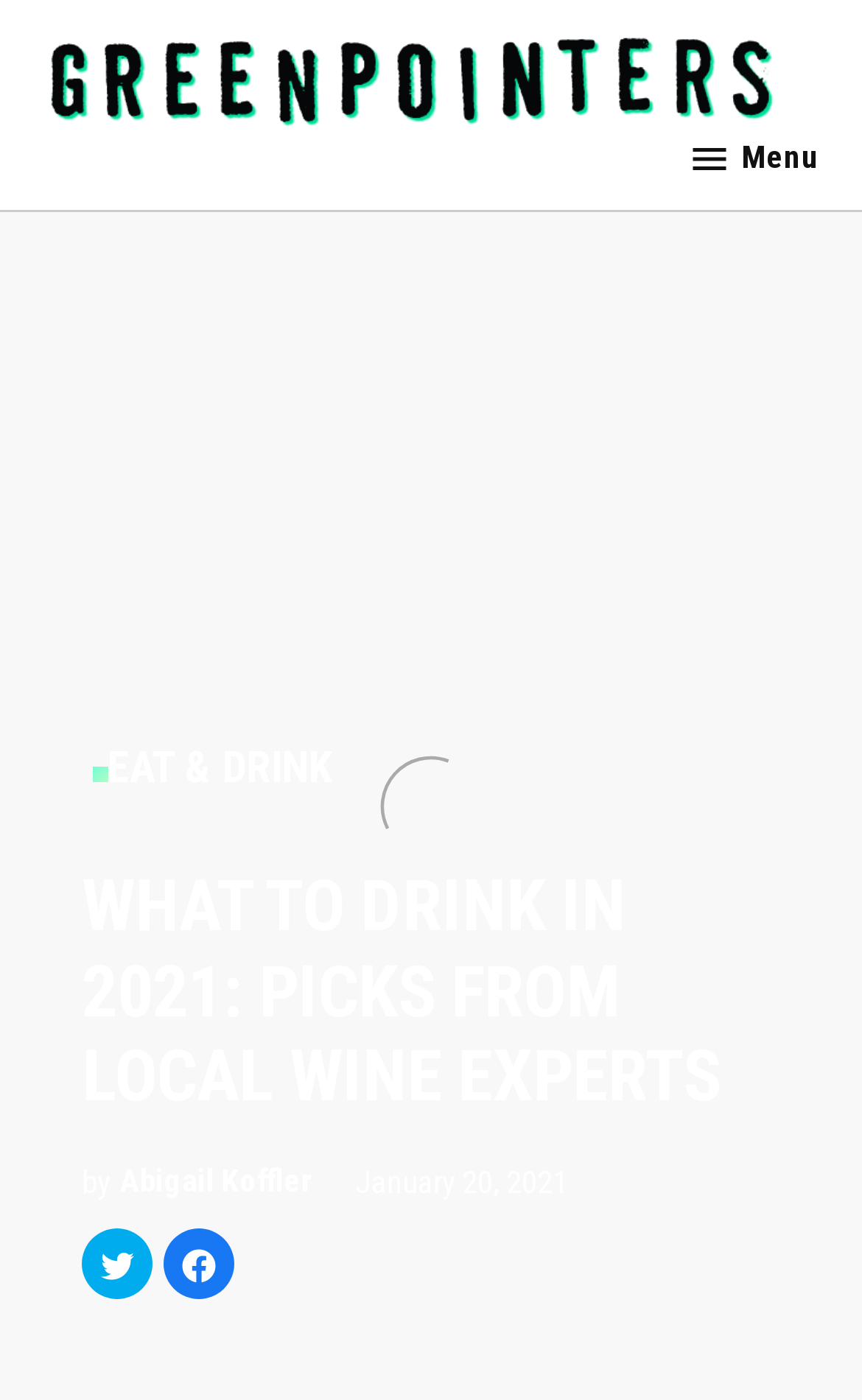What are the social media sharing options available?
Look at the screenshot and respond with a single word or phrase.

Twitter and Facebook